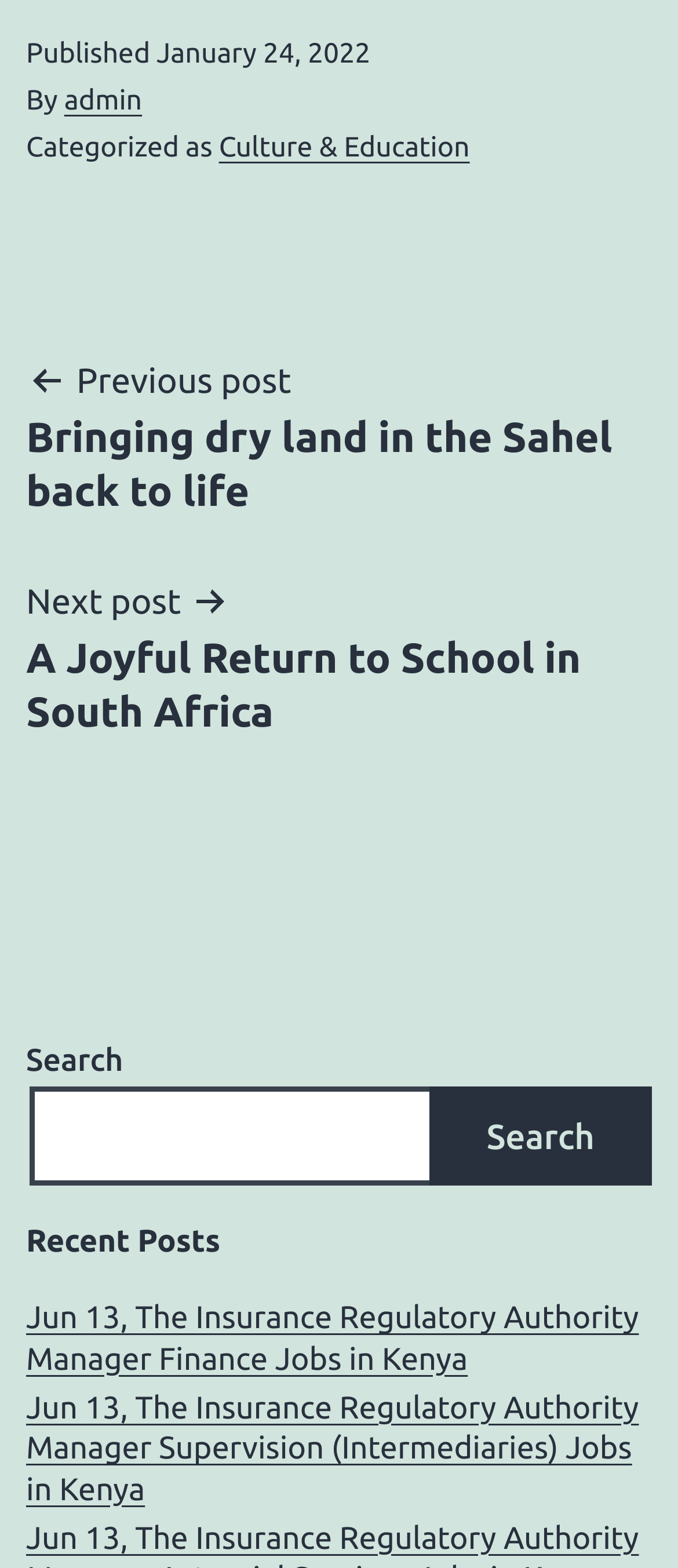Who is the author of the post?
Please answer the question with a single word or phrase, referencing the image.

admin